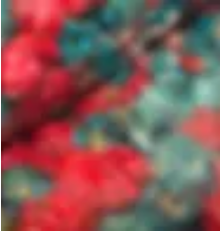What is the theme of the gallery that this image is part of?
Analyze the image and provide a thorough answer to the question.

The caption states that the image is part of a gallery dedicated to 'catering and events', which suggests that the gallery is focused on showcasing food and drinks for various events and celebrations.